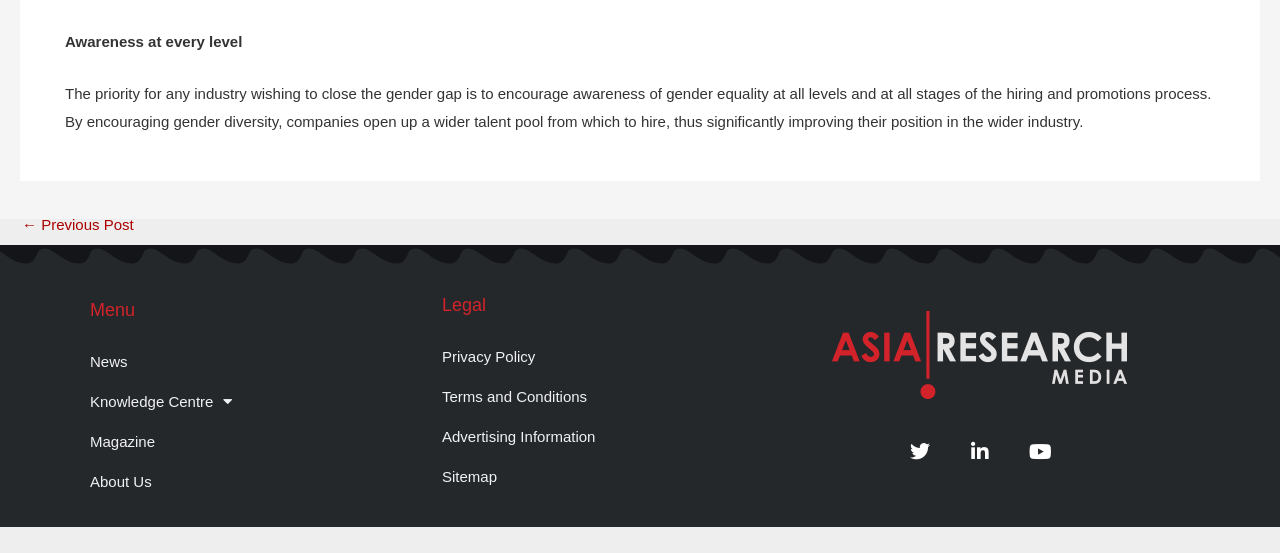What is the main topic of the article?
Respond to the question with a well-detailed and thorough answer.

The main topic of the article can be inferred from the static text 'Awareness at every level' and the following paragraph, which discusses the importance of gender equality in the hiring and promotions process.